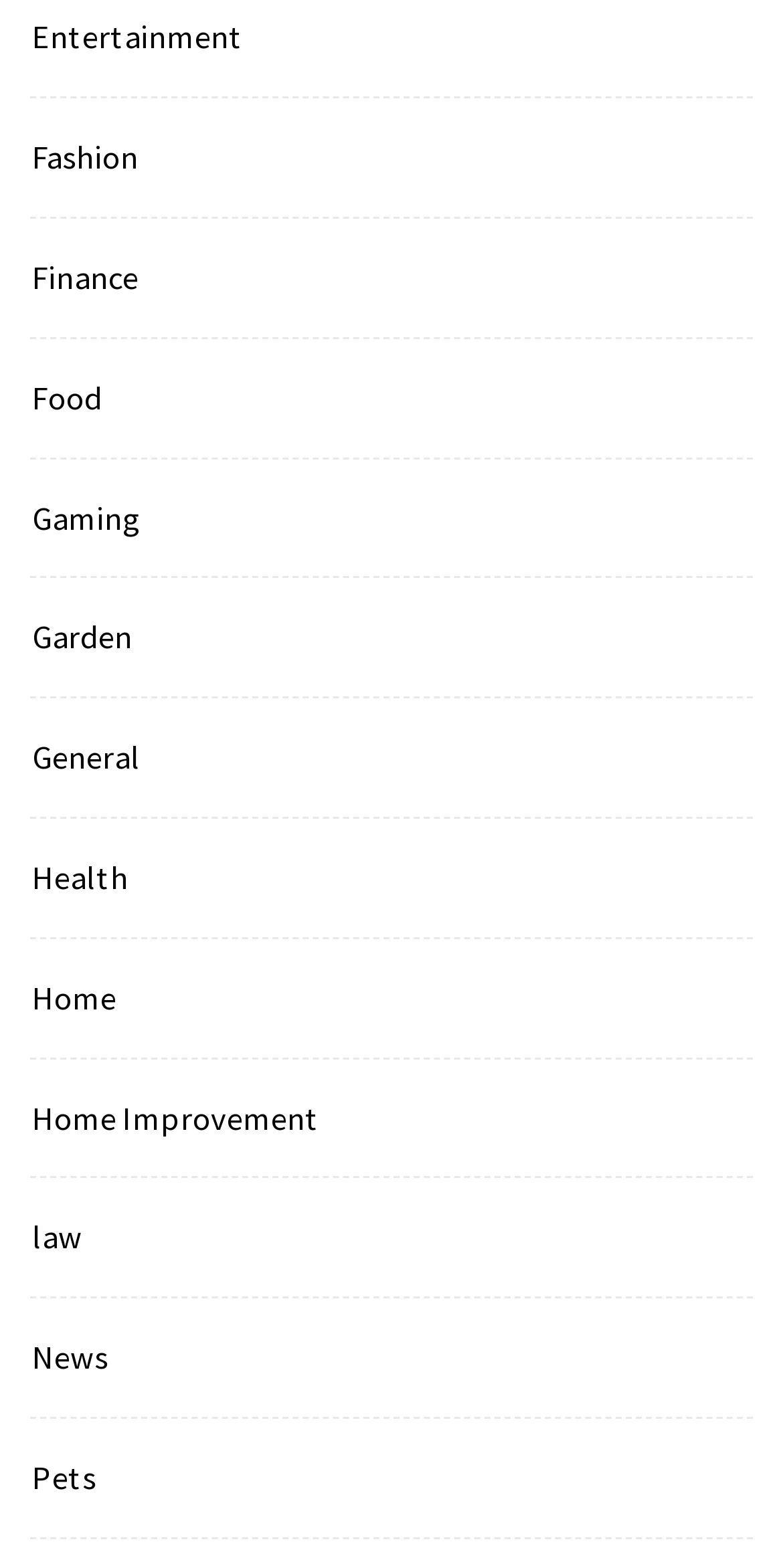Can you look at the image and give a comprehensive answer to the question:
How many categories are available?

I counted the number of links provided on the webpage, which are Entertainment, Fashion, Finance, Food, Gaming, Garden, General, Health, Home, Home Improvement, Law, News, and Pets. There are 14 categories in total.